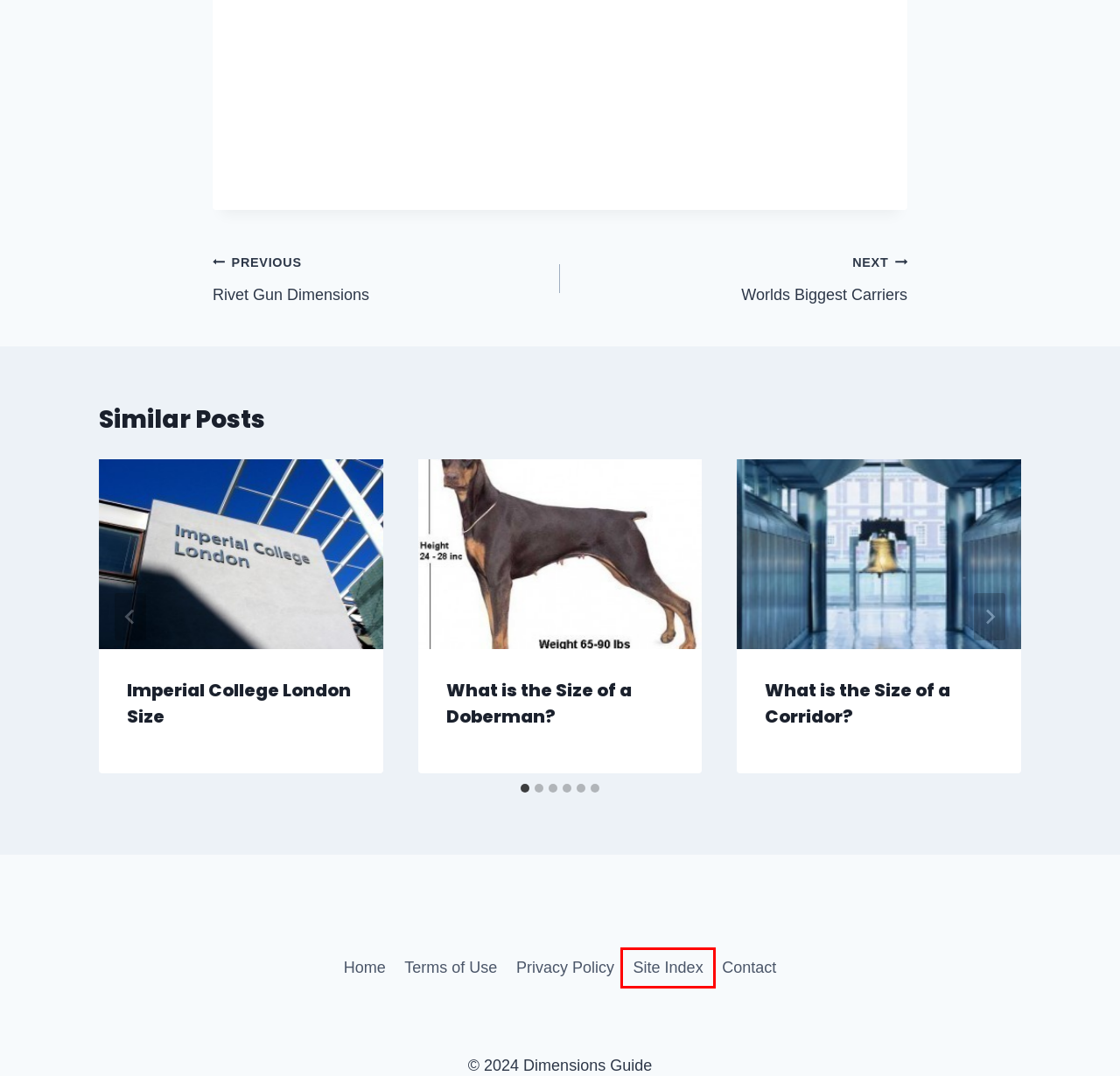You are presented with a screenshot of a webpage with a red bounding box. Select the webpage description that most closely matches the new webpage after clicking the element inside the red bounding box. The options are:
A. Contact - Dimensions Guide
B. Site Index - Dimensions Guide
C. Nature Archives - Dimensions Guide
D. Tools Archives - Dimensions Guide
E. Worlds Biggest Carriers - Dimensions Guide
F. Rivet Gun Dimensions - Dimensions Guide
G. Privacy Policy - Dimensions Guide
H. Terms of Use - Dimensions Guide

B